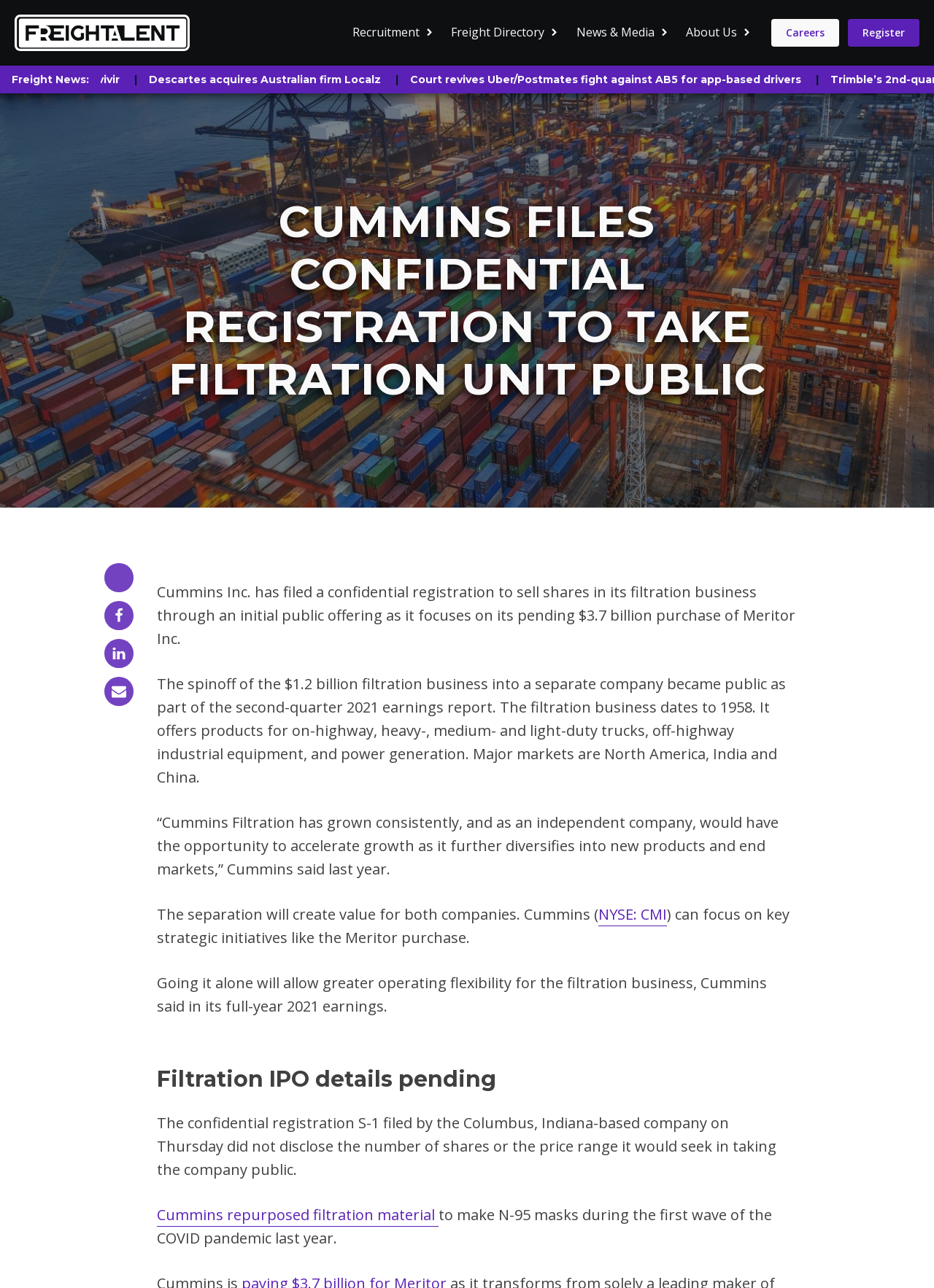Locate the bounding box of the UI element described in the following text: "alt="freightalent logo alternate"".

[0.016, 0.011, 0.203, 0.04]